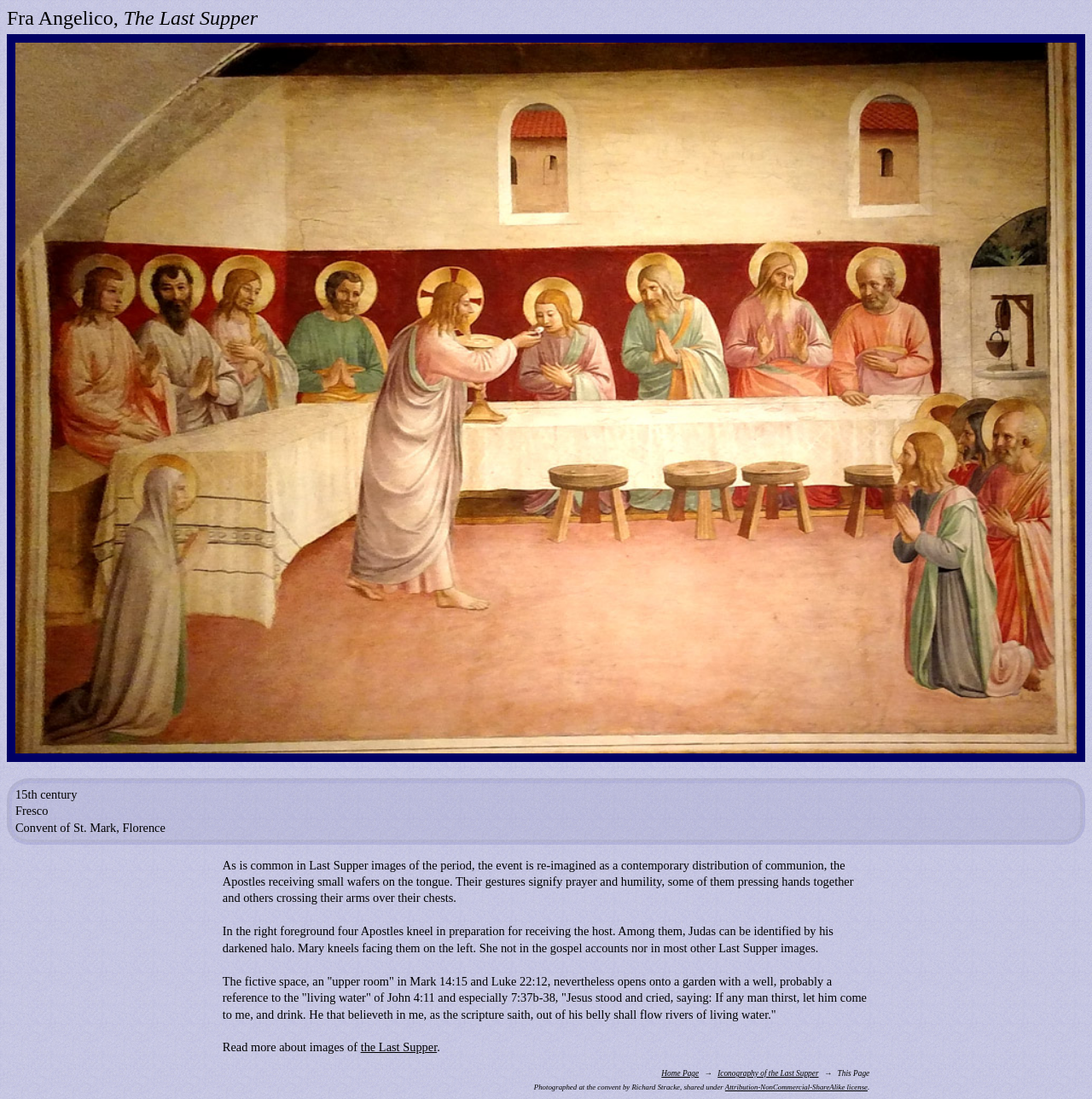What is the license under which the photograph is shared?
Answer the question with as much detail as you can, using the image as a reference.

The answer can be found in the link element that reads 'Attribution-NonCommercial-ShareAlike license'. This indicates that the photograph is shared under the Attribution-NonCommercial-ShareAlike license.